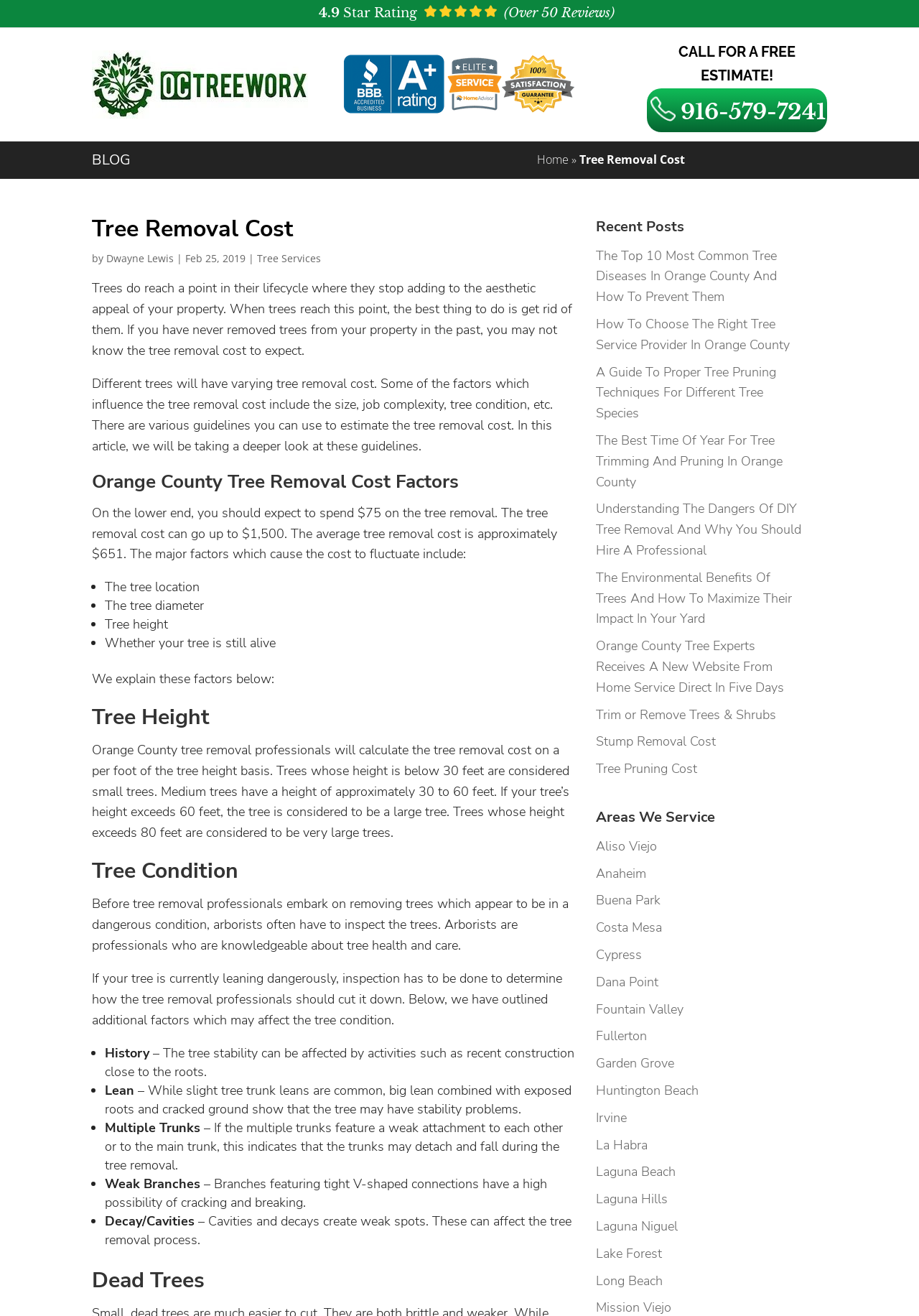Predict the bounding box of the UI element based on this description: "Cypress".

[0.649, 0.719, 0.699, 0.732]